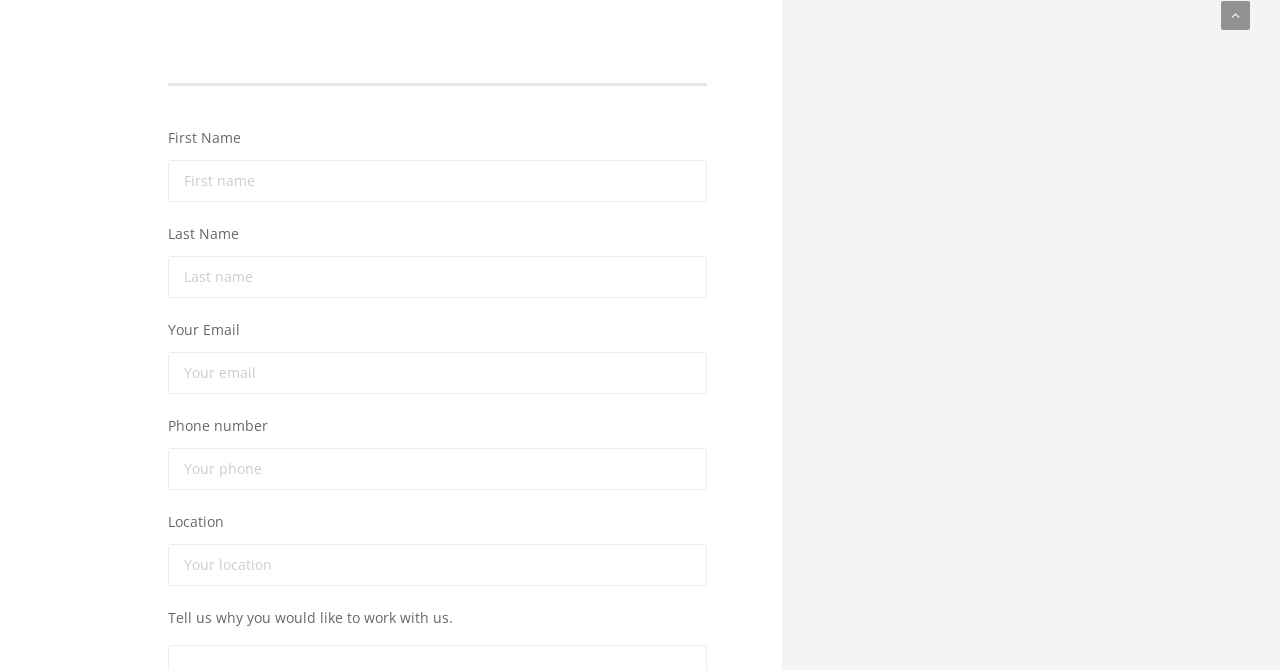Predict the bounding box of the UI element based on the description: "#". The coordinates should be four float numbers between 0 and 1, formatted as [left, top, right, bottom].

None